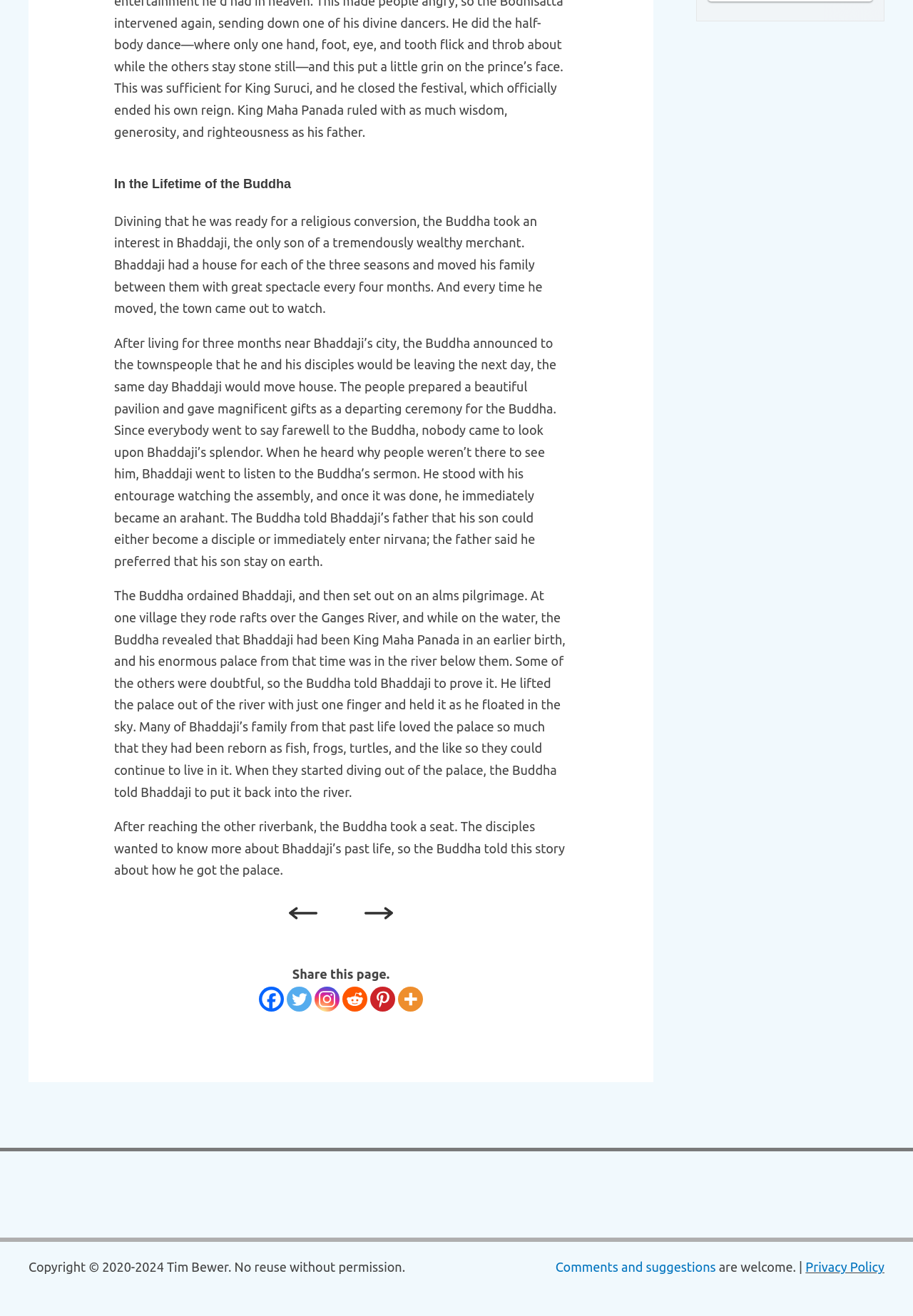What is the purpose of the links at the bottom of the page?
Using the image provided, answer with just one word or phrase.

Share the page